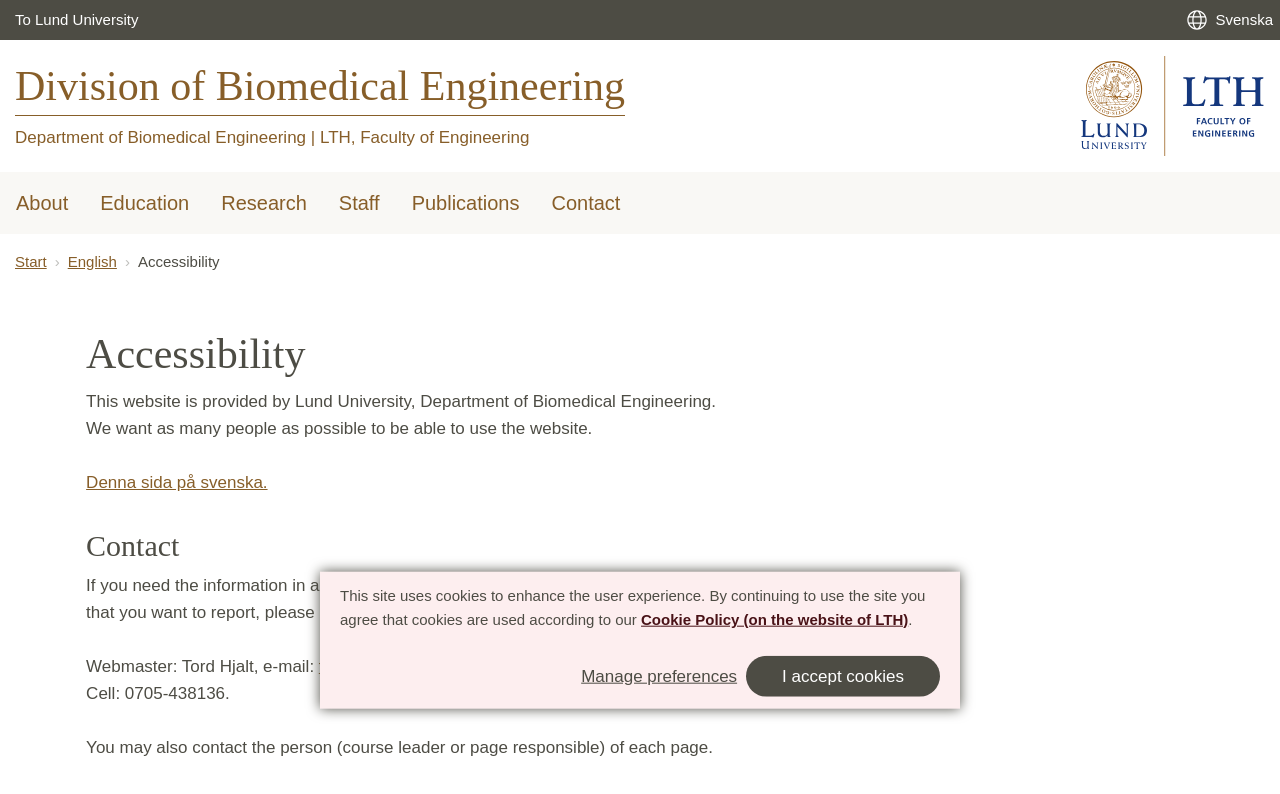Bounding box coordinates are given in the format (top-left x, top-left y, bottom-right x, bottom-right y). All values should be floating point numbers between 0 and 1. Provide the bounding box coordinate for the UI element described as: To Lund University

[0.005, 0.0, 0.114, 0.05]